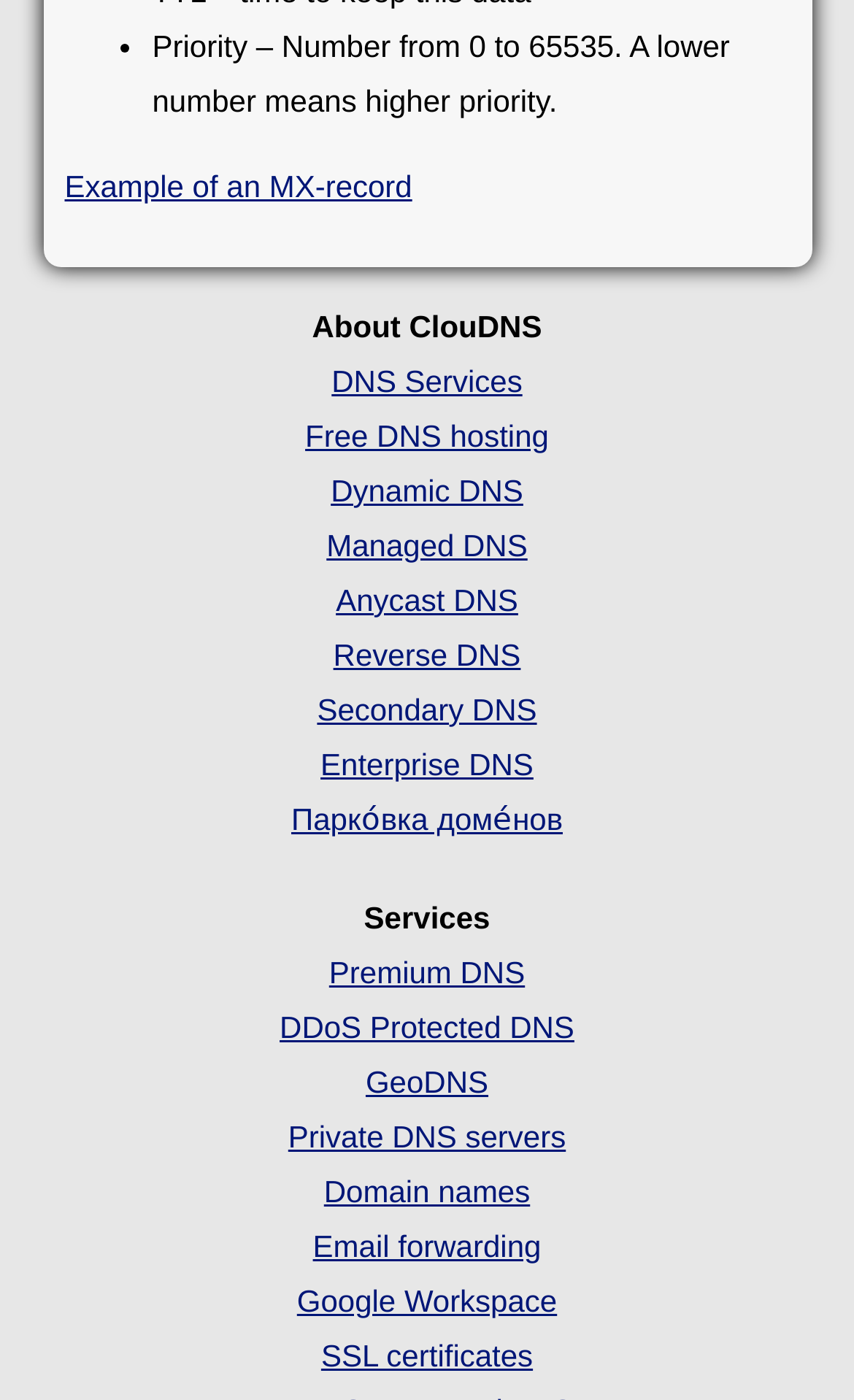Please specify the bounding box coordinates of the element that should be clicked to execute the given instruction: 'Check 'Email forwarding''. Ensure the coordinates are four float numbers between 0 and 1, expressed as [left, top, right, bottom].

[0.366, 0.877, 0.634, 0.902]